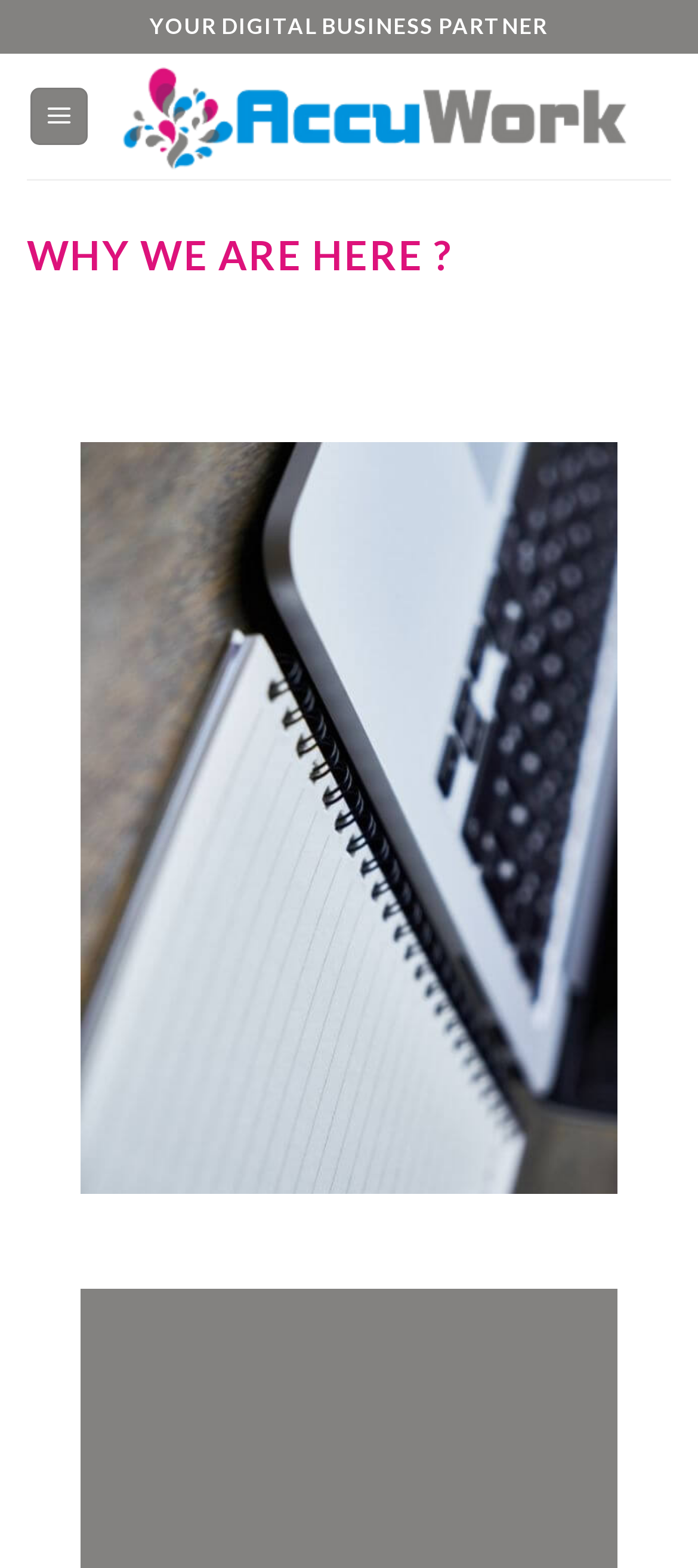Determine the main headline of the webpage and provide its text.

WHY WE ARE HERE ?